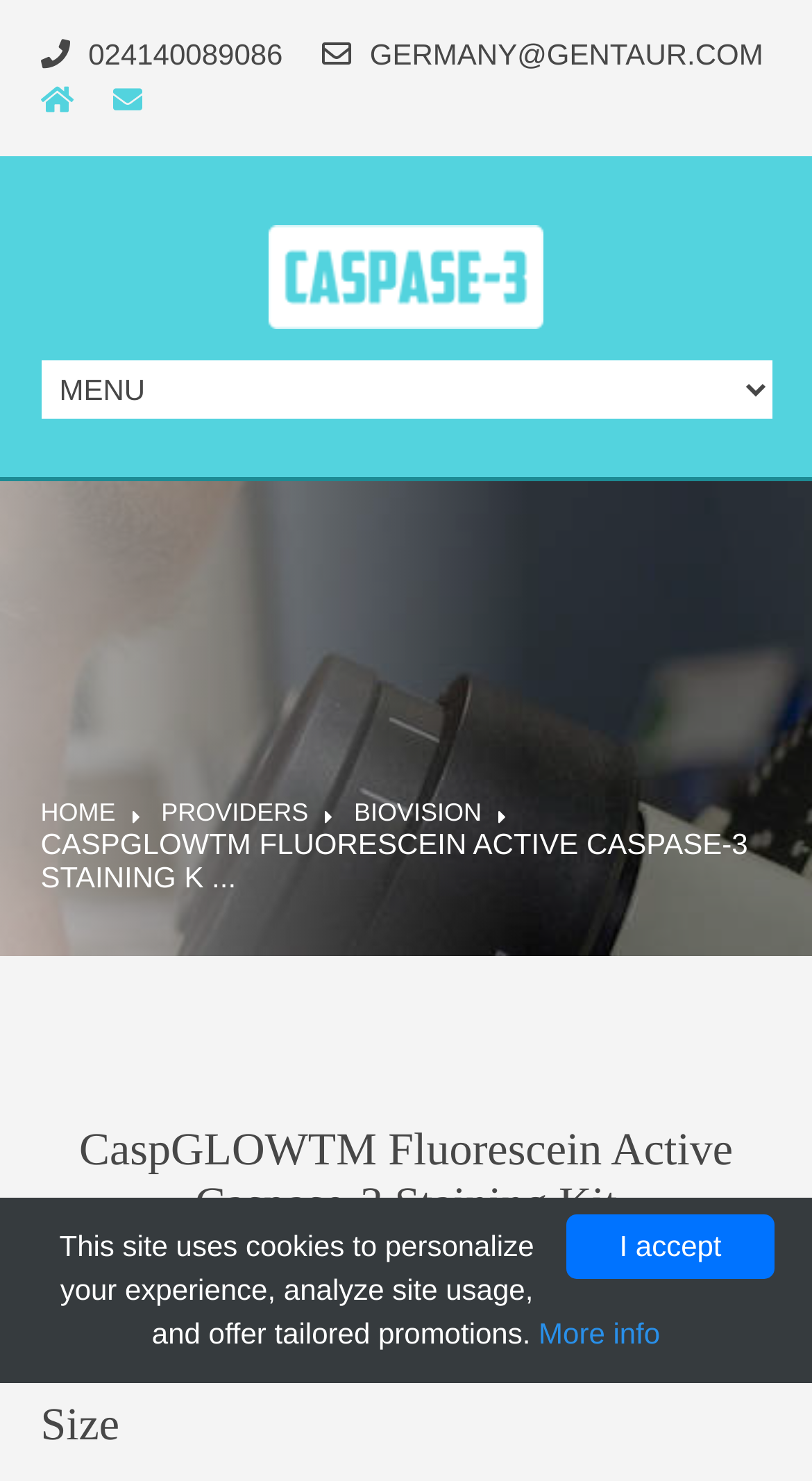What are the navigation options on the webpage?
Please provide a comprehensive answer based on the visual information in the image.

The navigation options on the webpage can be found in the link elements with the text 'HOME', 'PROVIDERS', and 'BIOVISION'. These links are likely to navigate to different sections of the website.